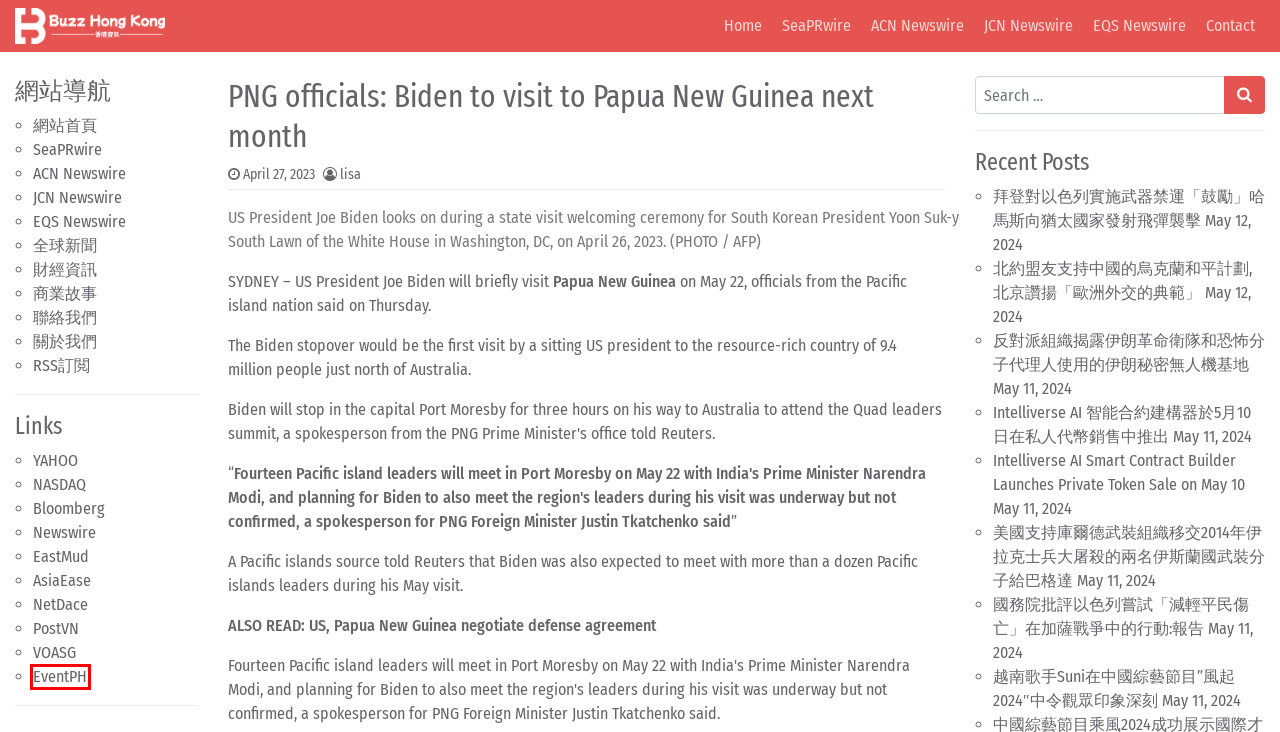Given a screenshot of a webpage featuring a red bounding box, identify the best matching webpage description for the new page after the element within the red box is clicked. Here are the options:
A. News – Buzz Hong Kong
B. EVENT PHILIPPINES – News, Events, Press Releases from Philippines in English and Filipino
C. 反對派組織揭露伊朗革命衛隊和恐怖分子代理人使用的伊朗秘密無人機基地 – Buzz Hong Kong
D. SeaPRwire – Buzz Hong Kong
E. PR Distribution and Marketing Services | SeaPRwire
F. Voice of Asia | Singapore – Singapore News & Headlines, Press Releases & Events
G. 越南歌手Suni在中國綜藝節目”風起2024″中令觀眾印象深刻 – Buzz Hong Kong
H. Net Dace – Latest press releases and event updates in Hong Kong, Singapore, Southeast Asia

B